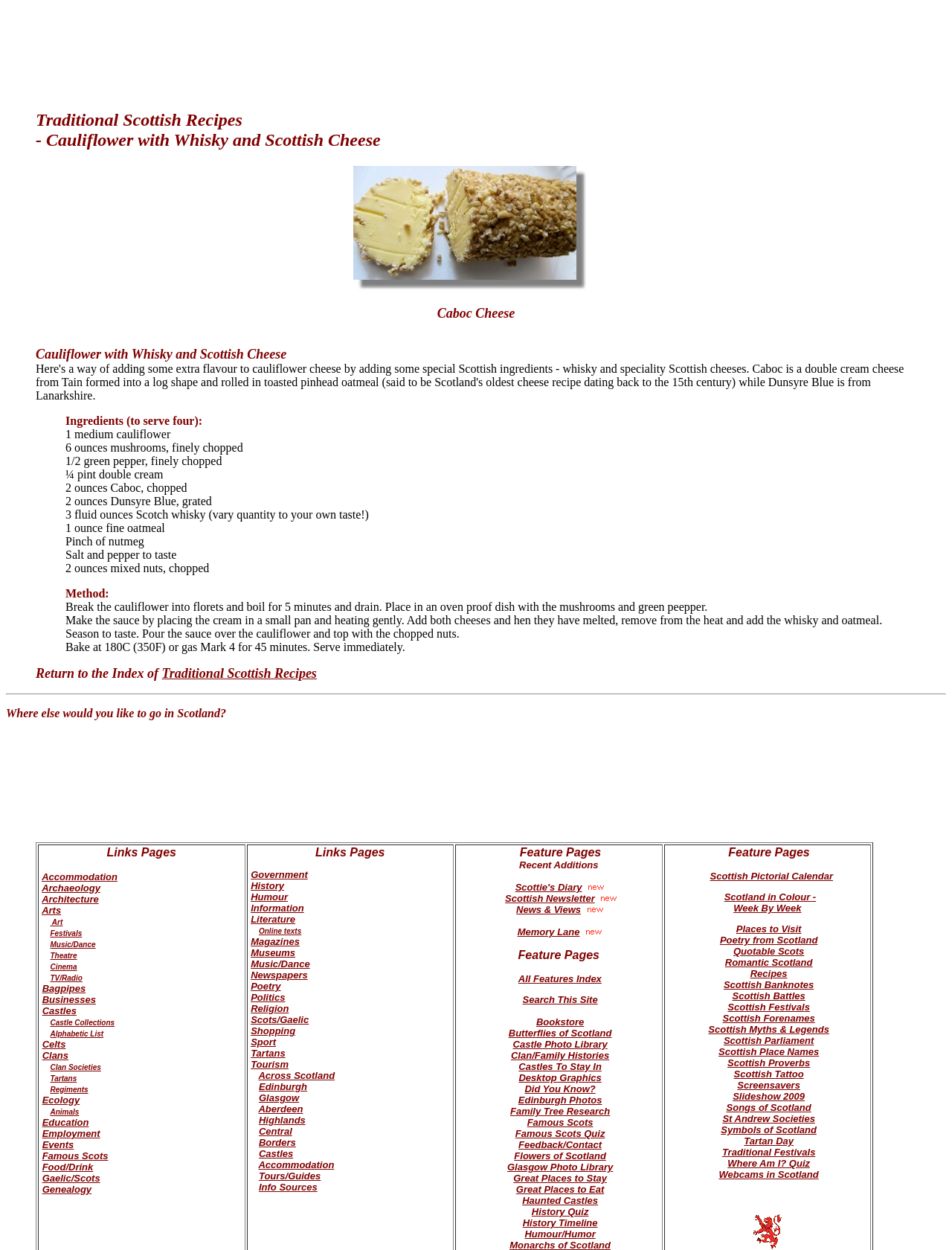Please identify the bounding box coordinates of where to click in order to follow the instruction: "Click the link to explore Accommodation in Scotland".

[0.044, 0.697, 0.123, 0.706]